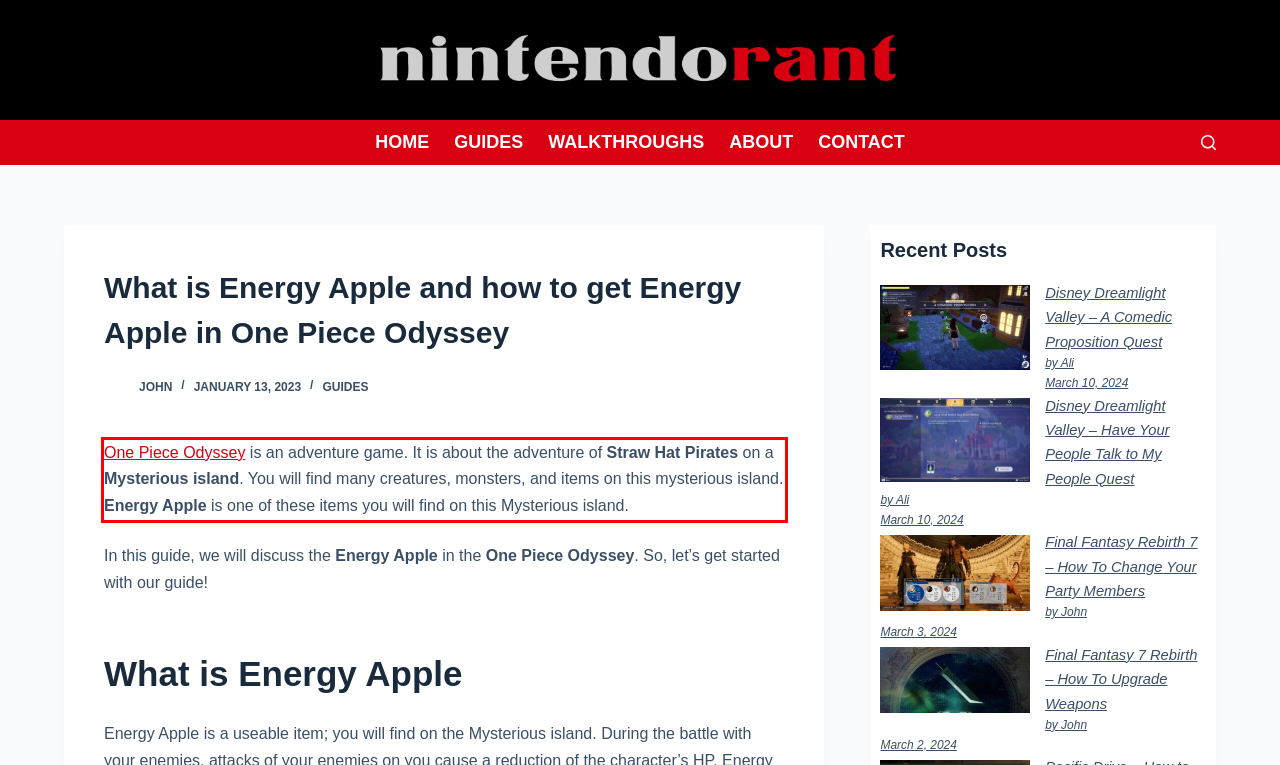With the given screenshot of a webpage, locate the red rectangle bounding box and extract the text content using OCR.

One Piece Odyssey is an adventure game. It is about the adventure of Straw Hat Pirates on a Mysterious island. You will find many creatures, monsters, and items on this mysterious island. Energy Apple is one of these items you will find on this Mysterious island.